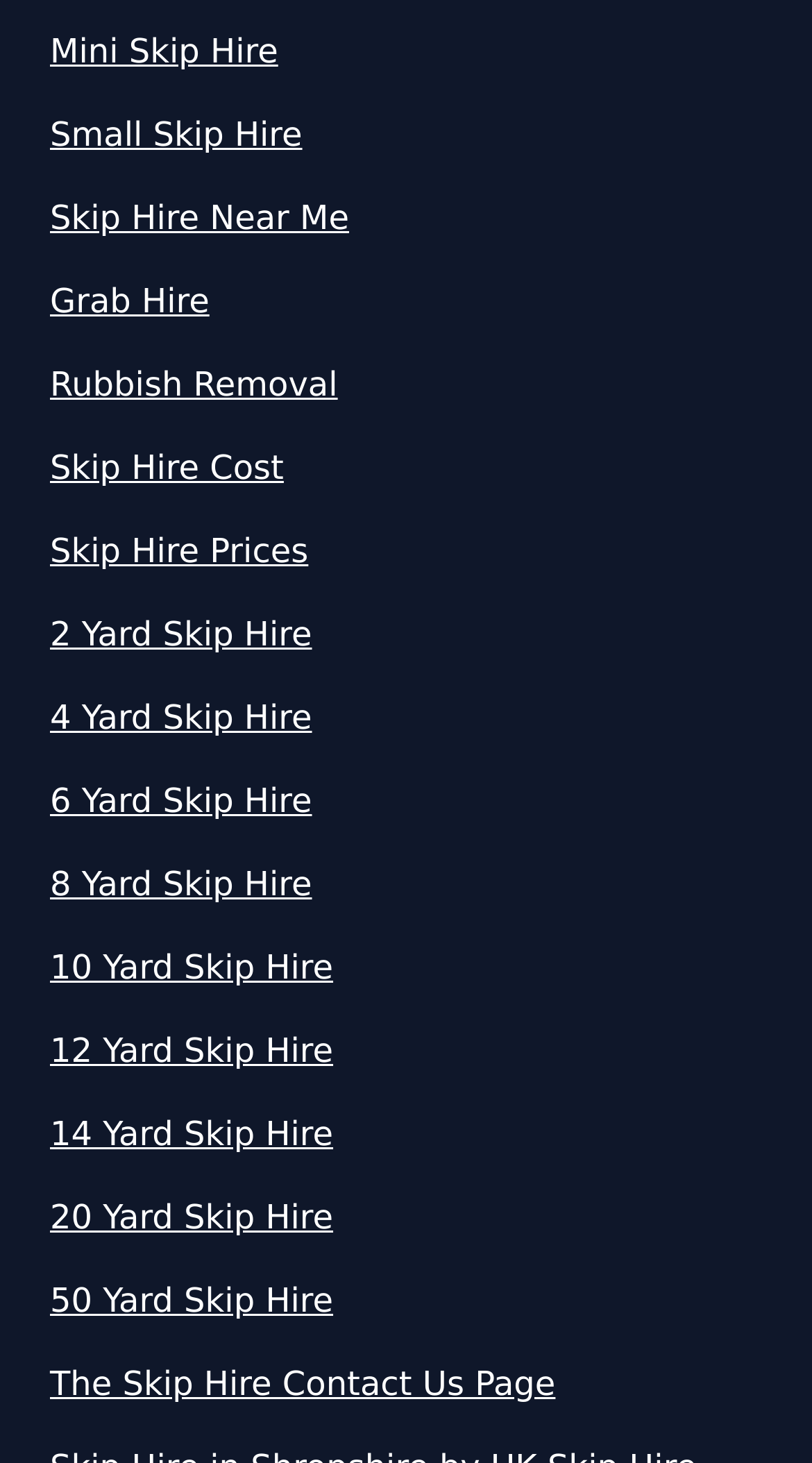Identify the bounding box coordinates of the clickable region required to complete the instruction: "Contact UK Skip Hire". The coordinates should be given as four float numbers within the range of 0 and 1, i.e., [left, top, right, bottom].

[0.062, 0.872, 0.938, 0.907]